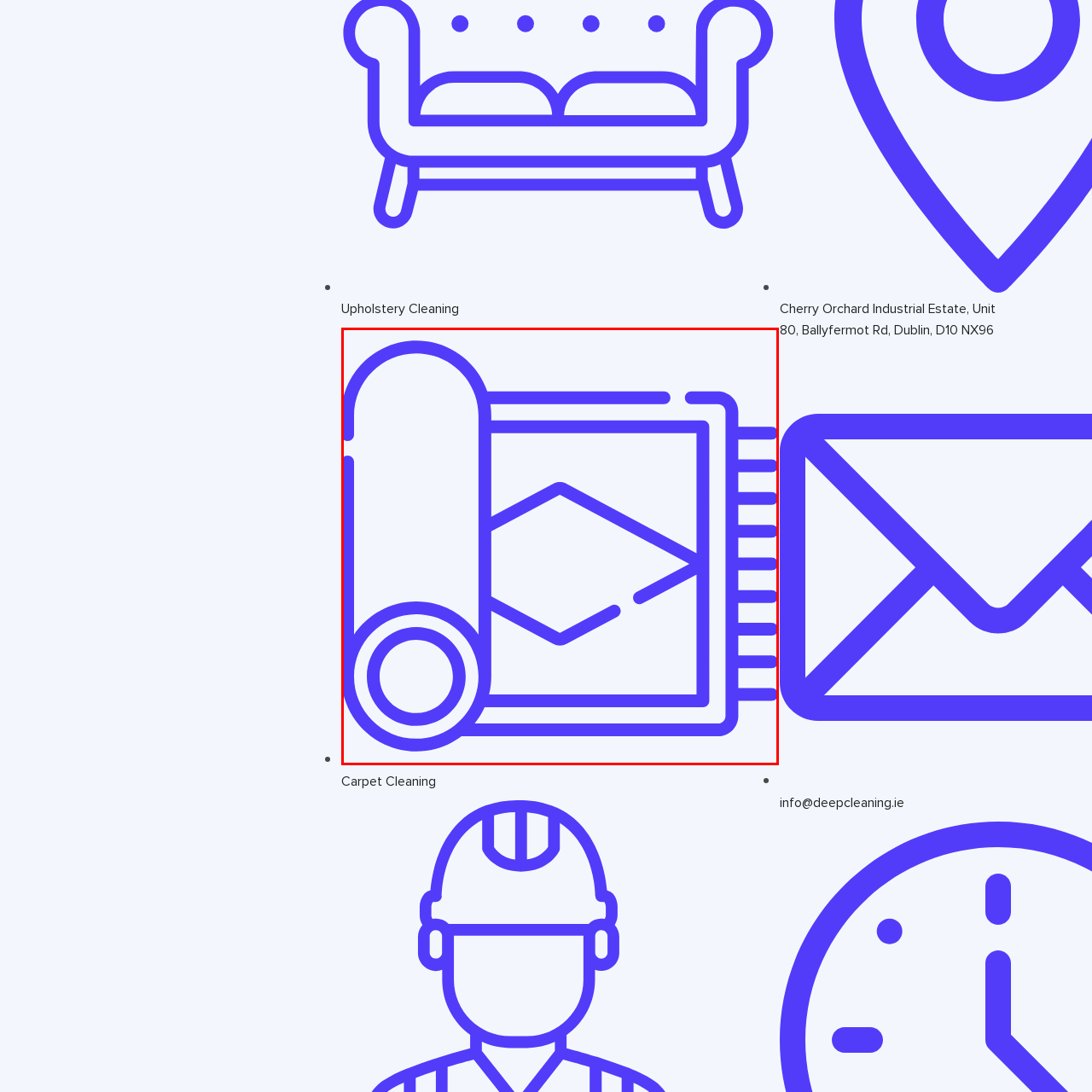Refer to the image contained within the red box, What device is used to display the visuals?
 Provide your response as a single word or phrase.

Mobile device or tablet